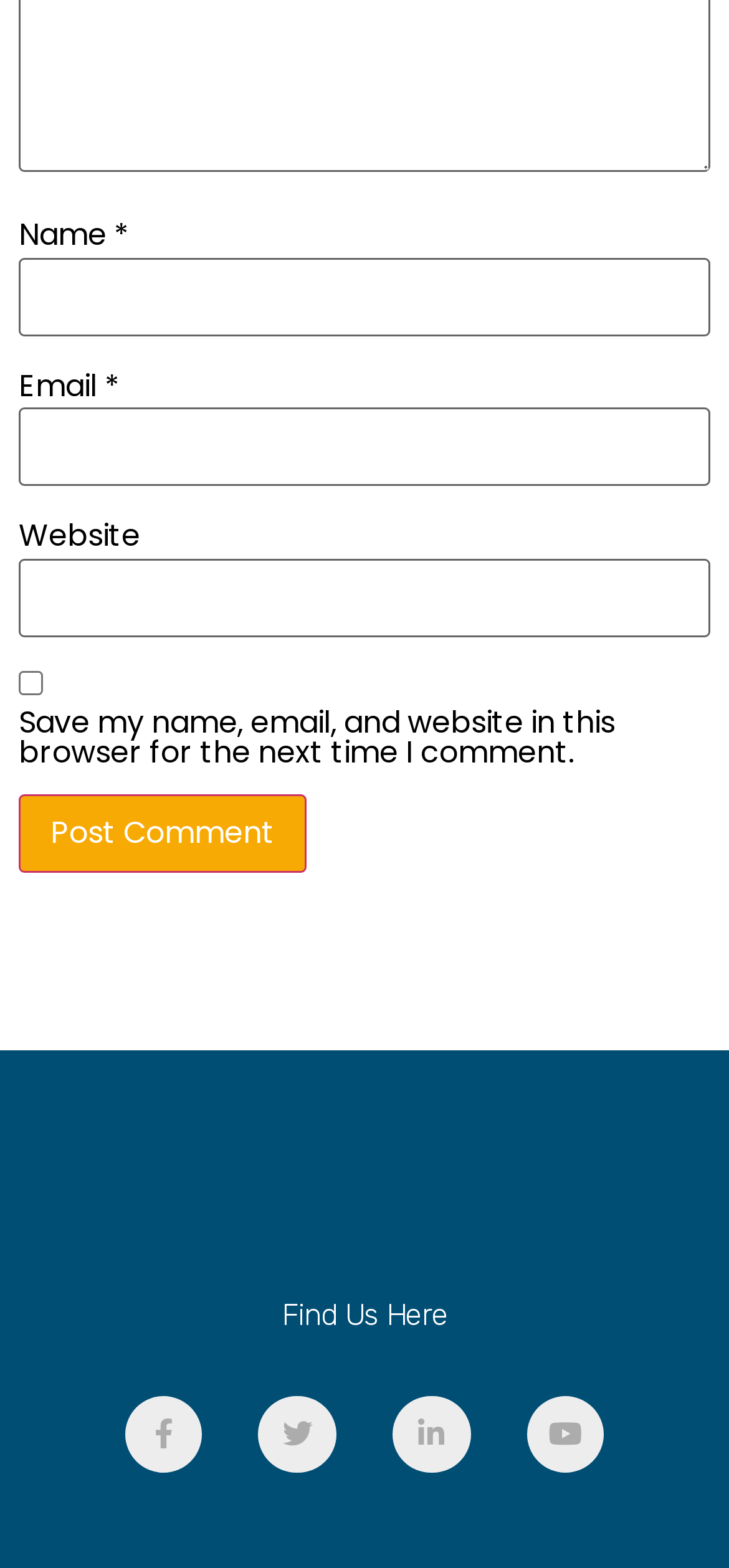Highlight the bounding box coordinates of the element that should be clicked to carry out the following instruction: "Save your information for next time". The coordinates must be given as four float numbers ranging from 0 to 1, i.e., [left, top, right, bottom].

[0.026, 0.428, 0.059, 0.443]